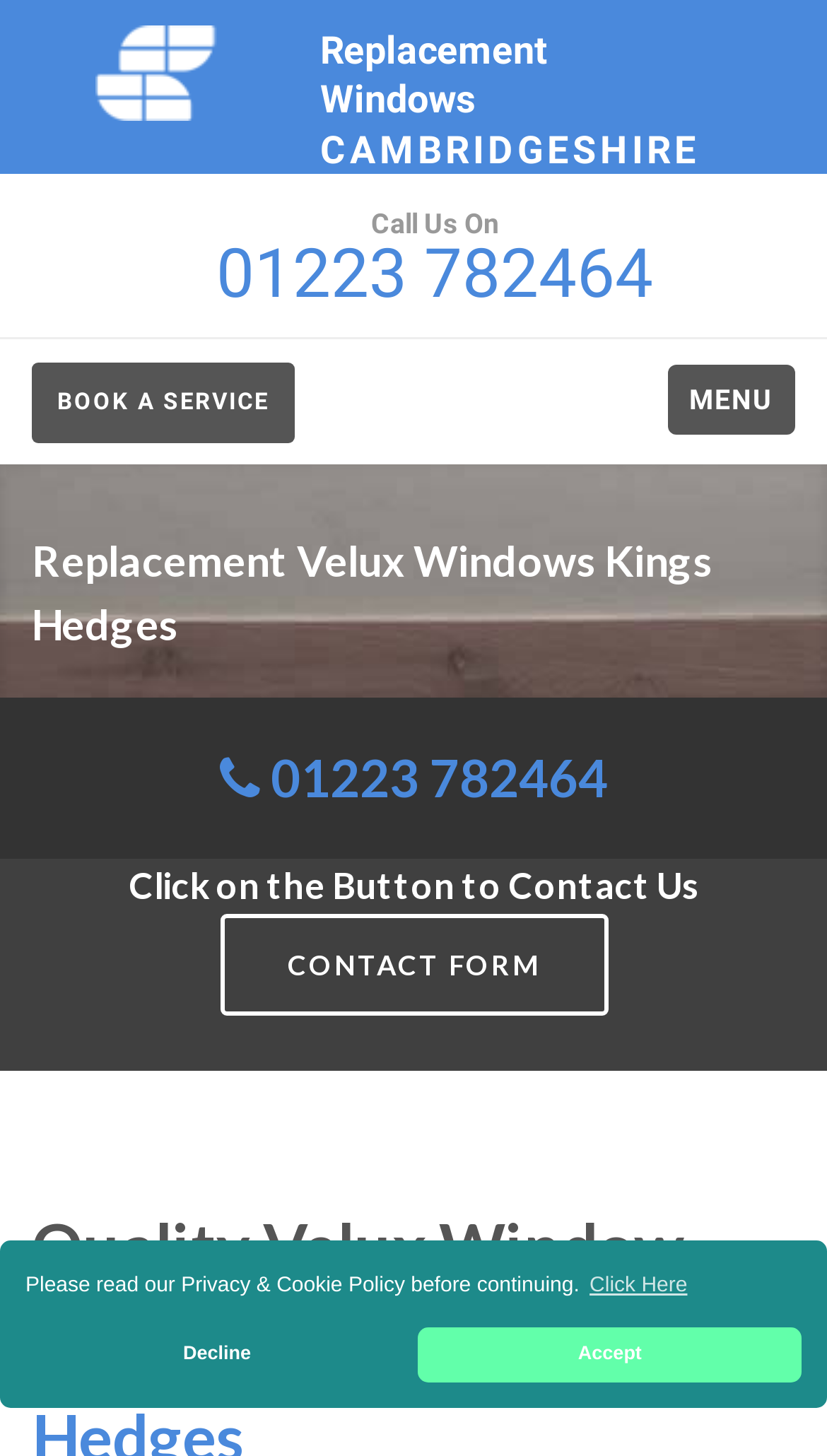Please answer the following question using a single word or phrase: 
What is the phone number to call for a quality window?

0800 061 4579